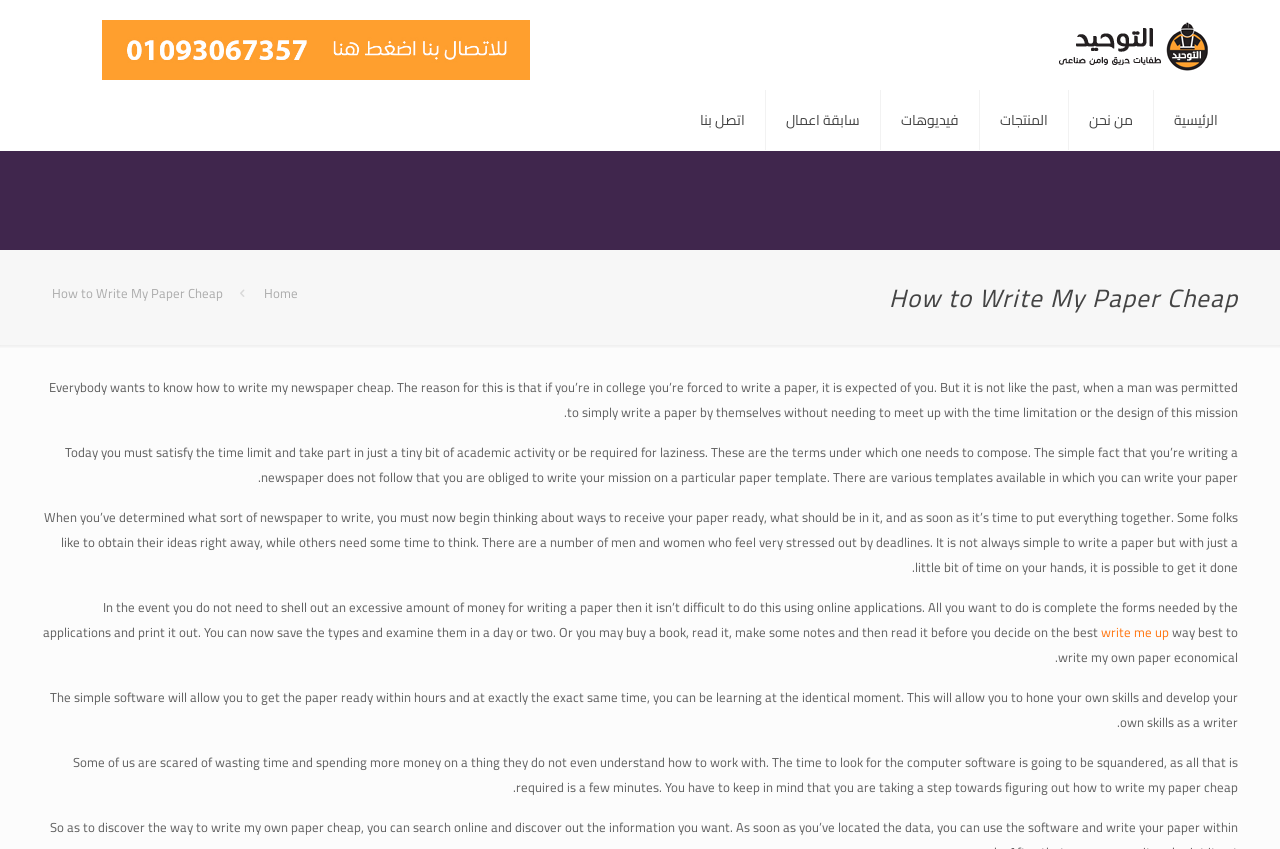Find the bounding box coordinates of the clickable region needed to perform the following instruction: "Click on write me up link". The coordinates should be provided as four float numbers between 0 and 1, i.e., [left, top, right, bottom].

[0.86, 0.73, 0.913, 0.759]